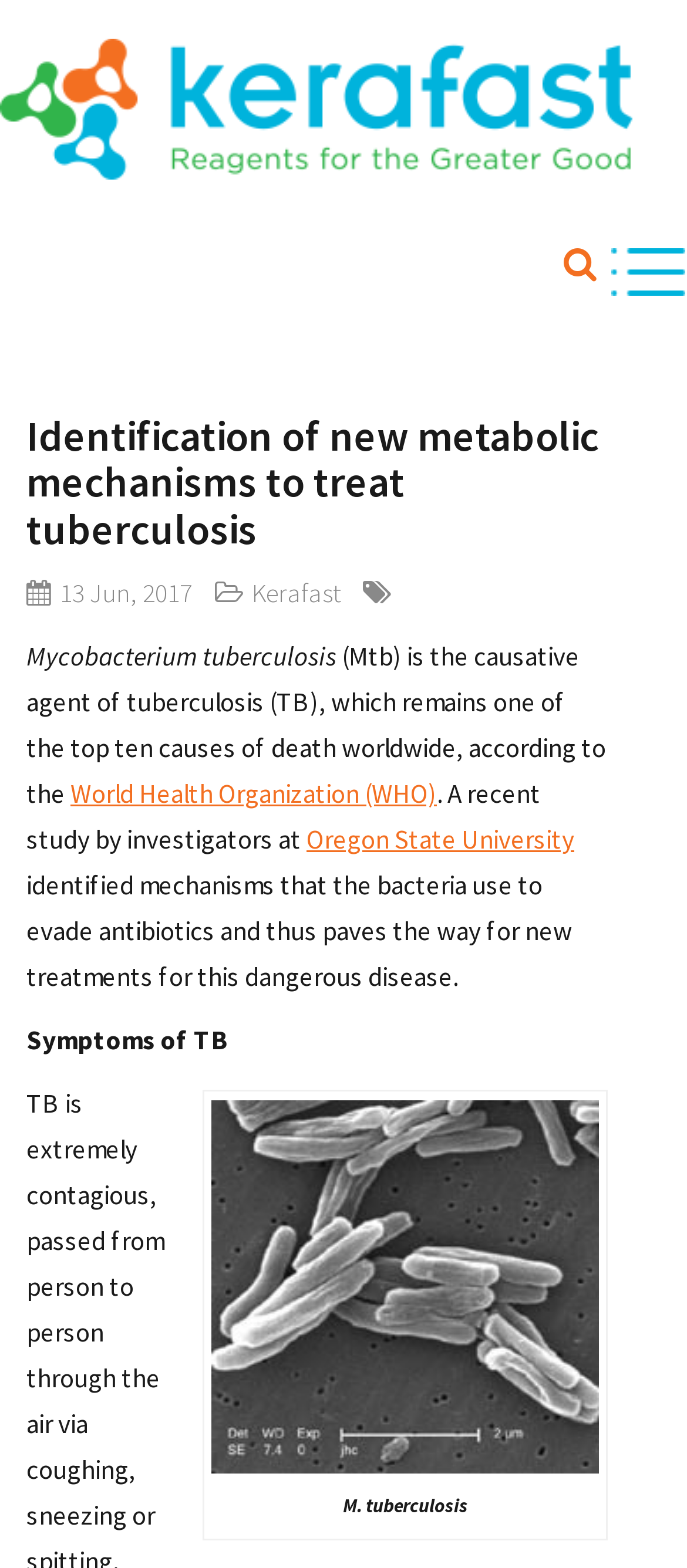What is the date mentioned in the webpage?
Refer to the image and provide a thorough answer to the question.

The webpage displays '13 Jun, 2017' as a timestamp, indicating that this is the date mentioned in the webpage.